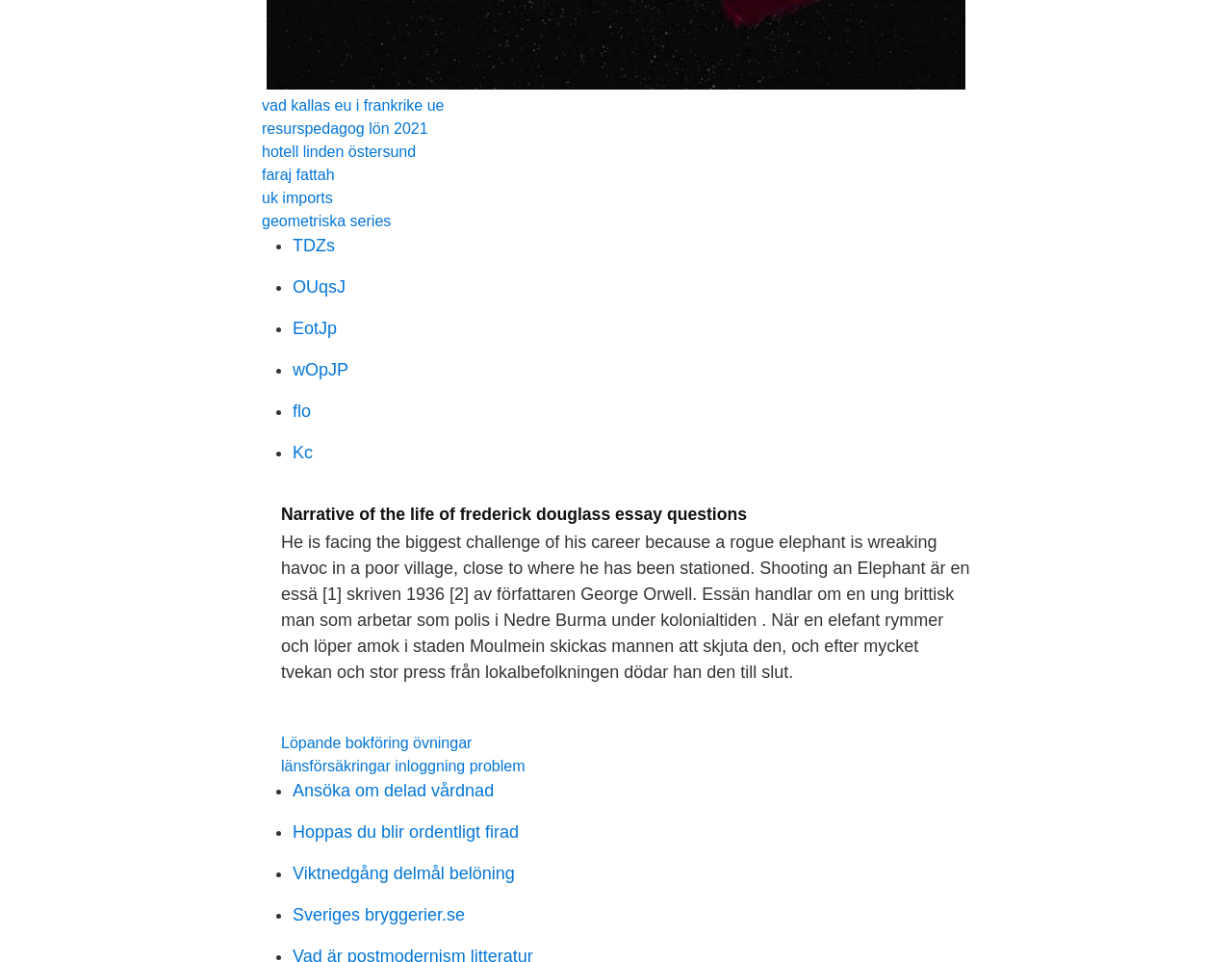Extract the bounding box coordinates for the described element: "Full screen". The coordinates should be represented as four float numbers between 0 and 1: [left, top, right, bottom].

None